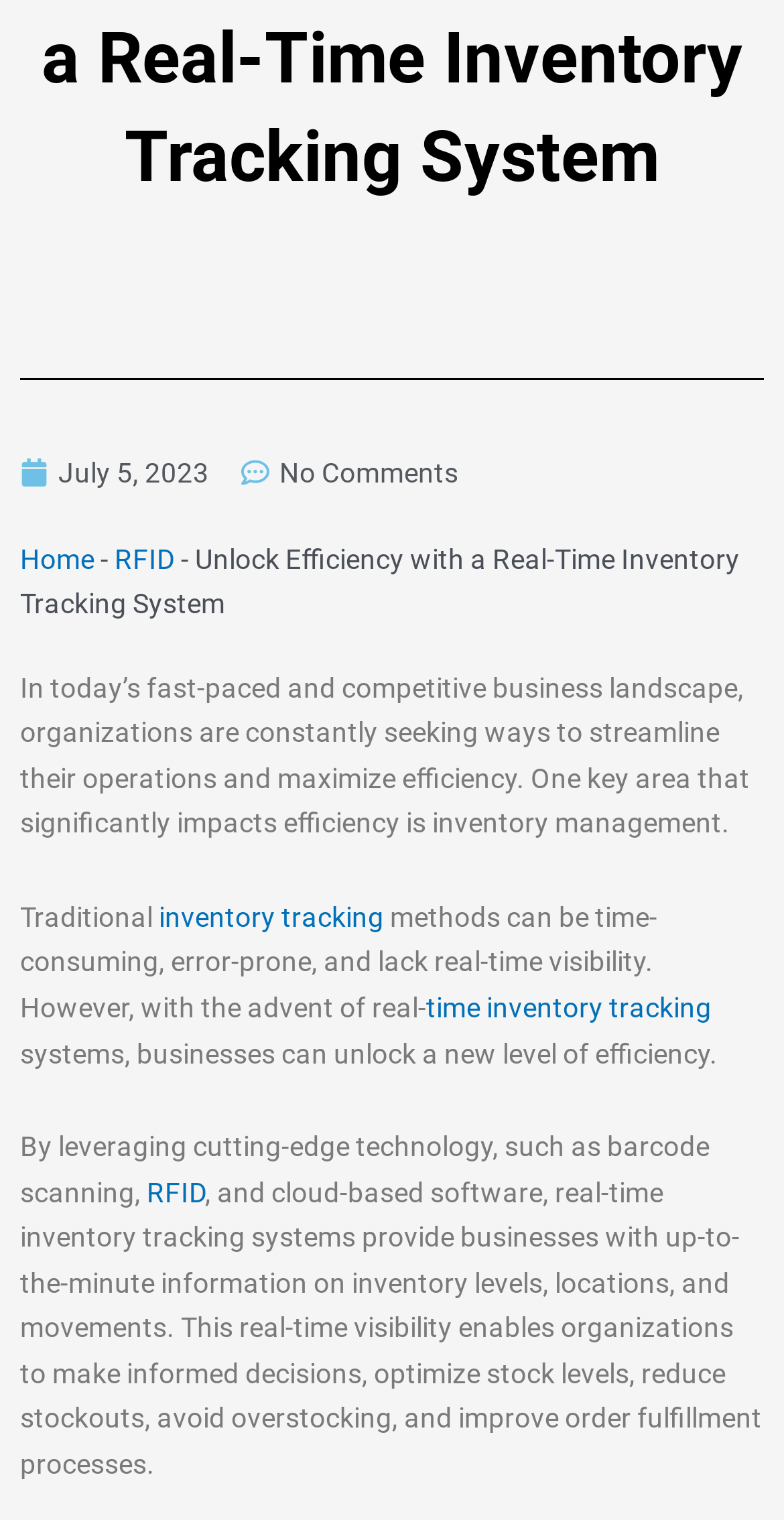From the screenshot, find the bounding box of the UI element matching this description: "Home". Supply the bounding box coordinates in the form [left, top, right, bottom], each a float between 0 and 1.

[0.026, 0.357, 0.121, 0.378]